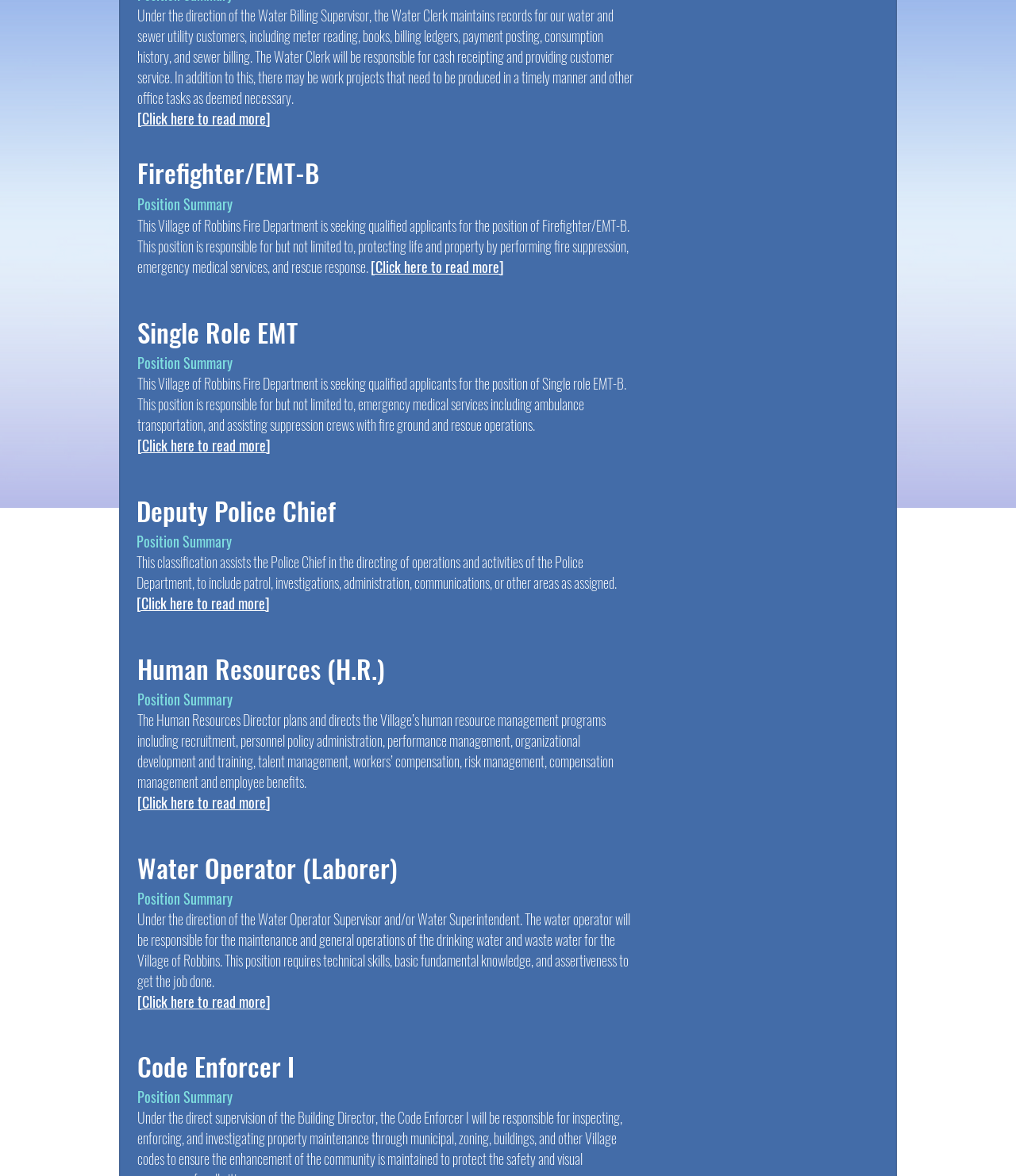Determine the bounding box for the UI element that matches this description: "Click here to read more]".

[0.37, 0.218, 0.496, 0.235]